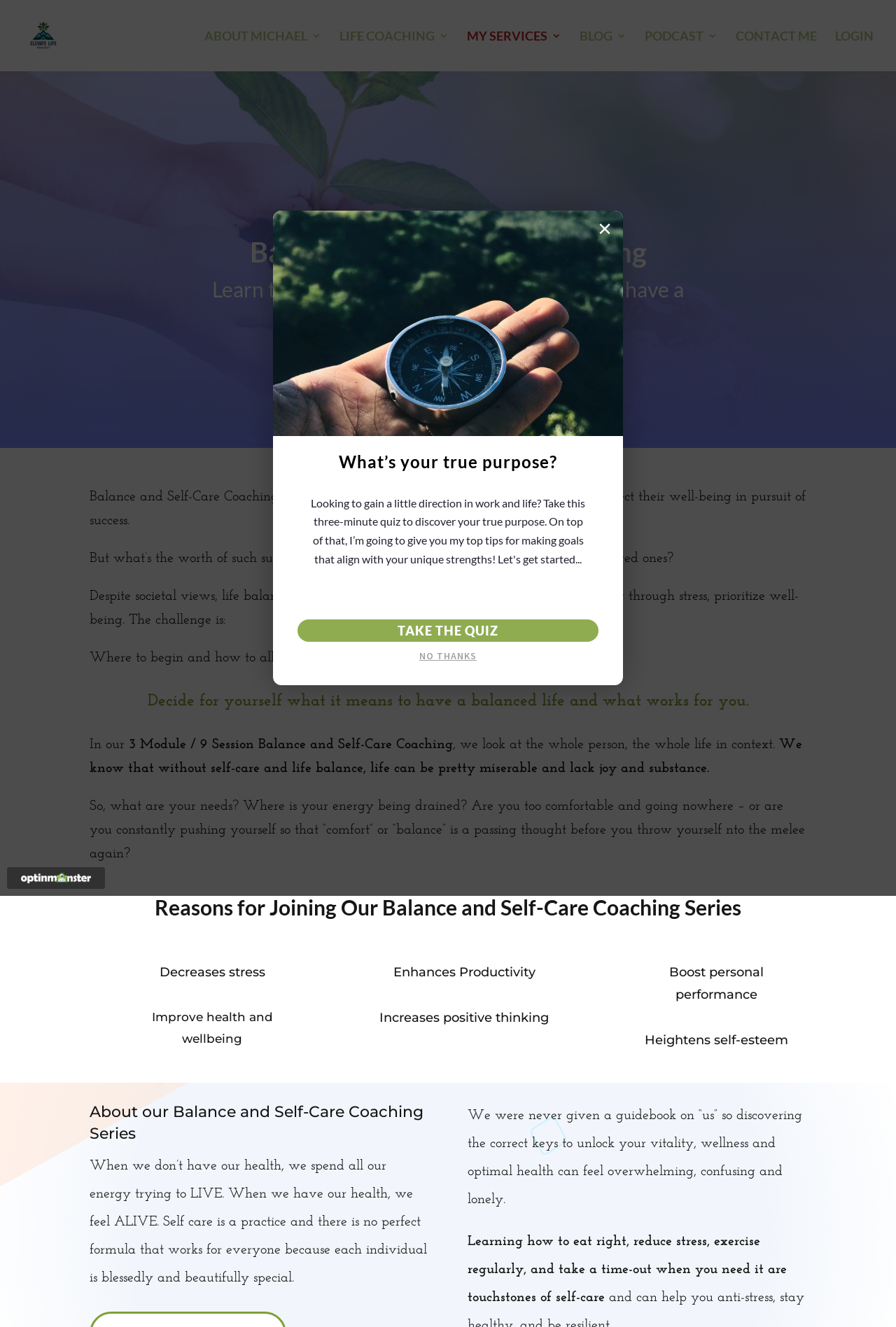What is the purpose of the 'MAKE AN APPOINTMENT' link?
Could you please answer the question thoroughly and with as much detail as possible?

The link 'MAKE AN APPOINTMENT' is likely used to schedule a coaching session, as it is placed below the introduction to the balance and self-care coaching series, suggesting that it is a call to action for interested individuals to take the next step.